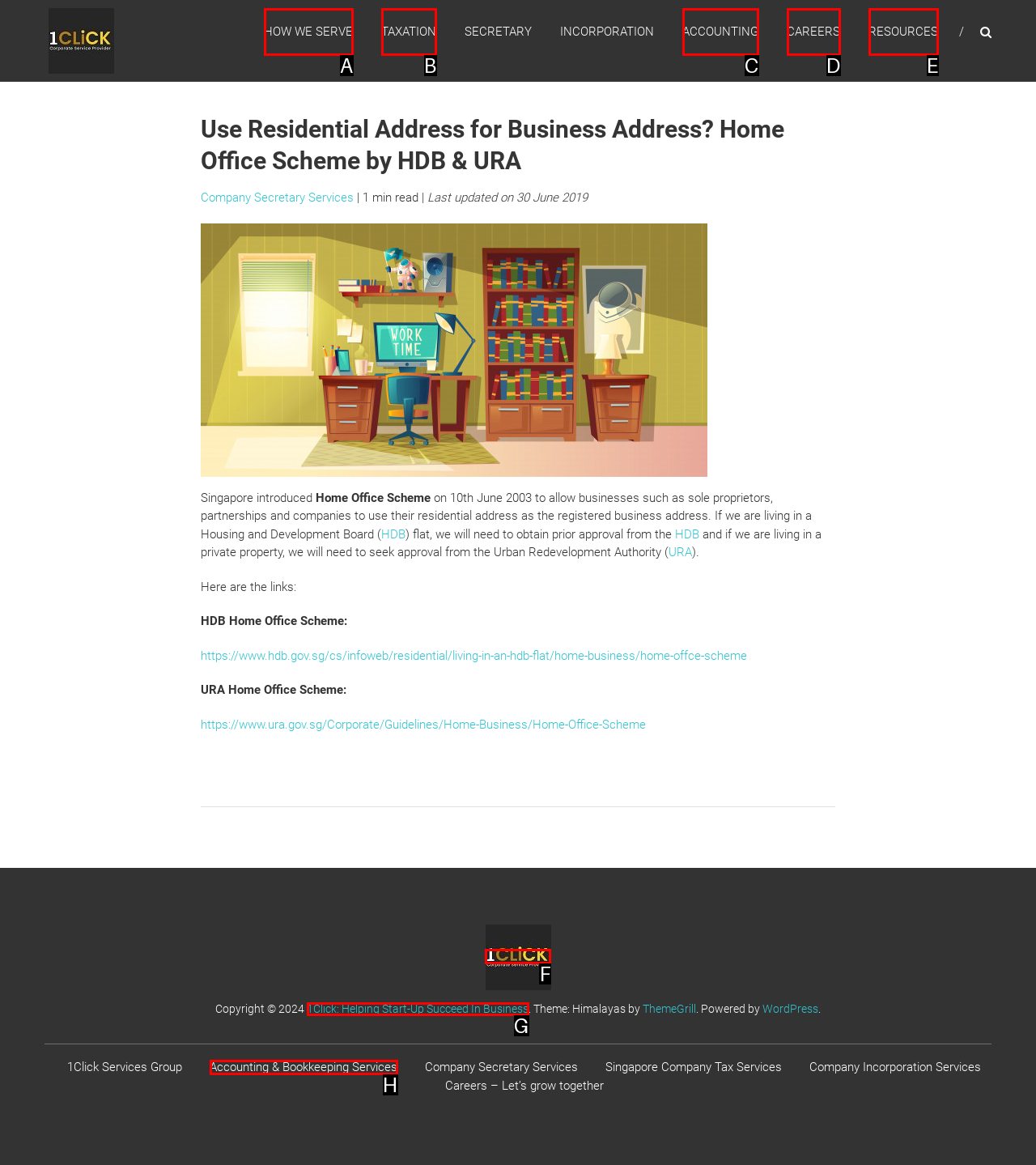Identify the HTML element that corresponds to the description: Contact Provide the letter of the matching option directly from the choices.

None